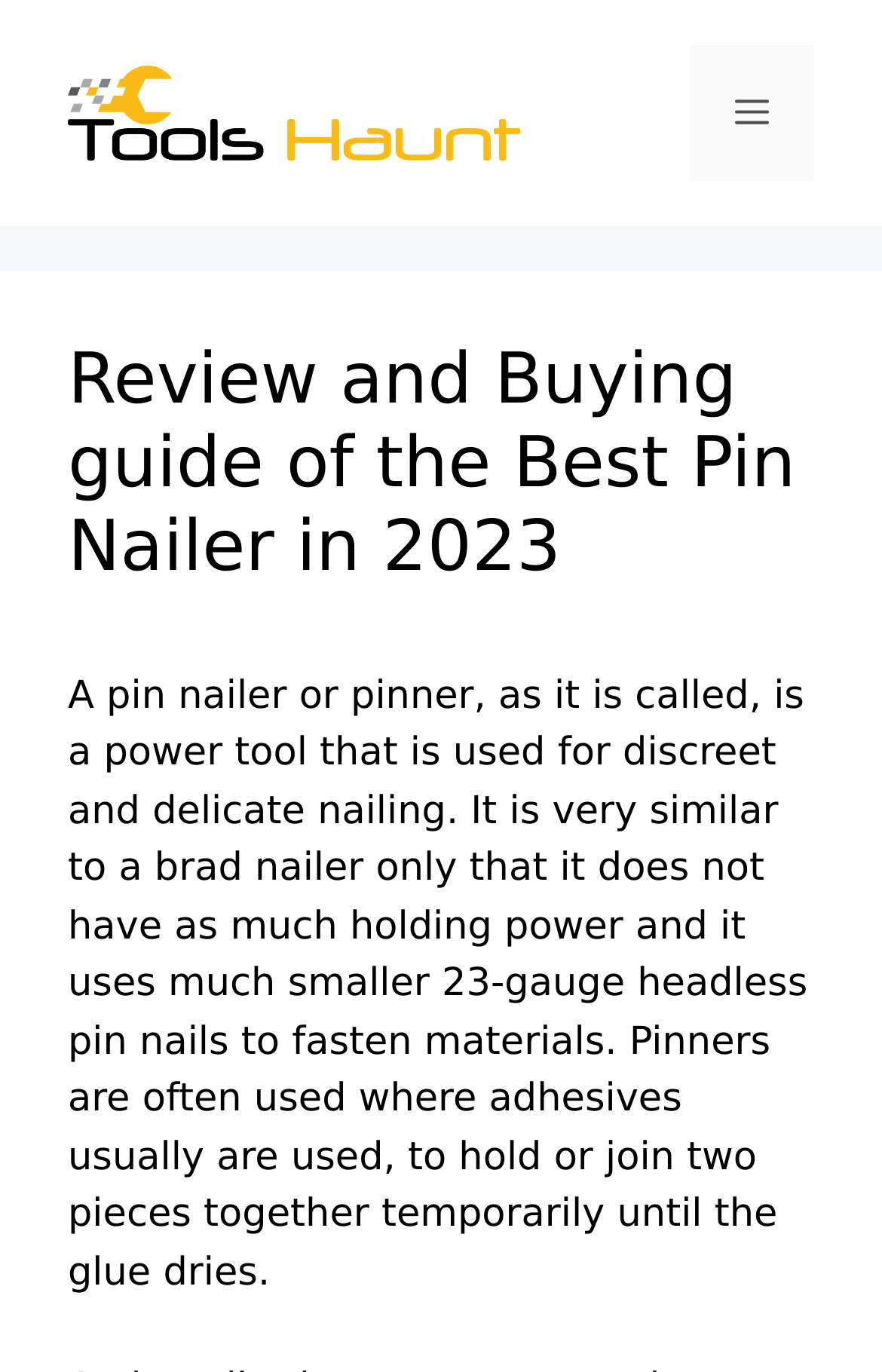From the image, can you give a detailed response to the question below:
What is the difference between a pin nailer and a brad nailer?

The webpage explains that a pin nailer has less holding power compared to a brad nailer, which is a key difference between the two types of power tools.